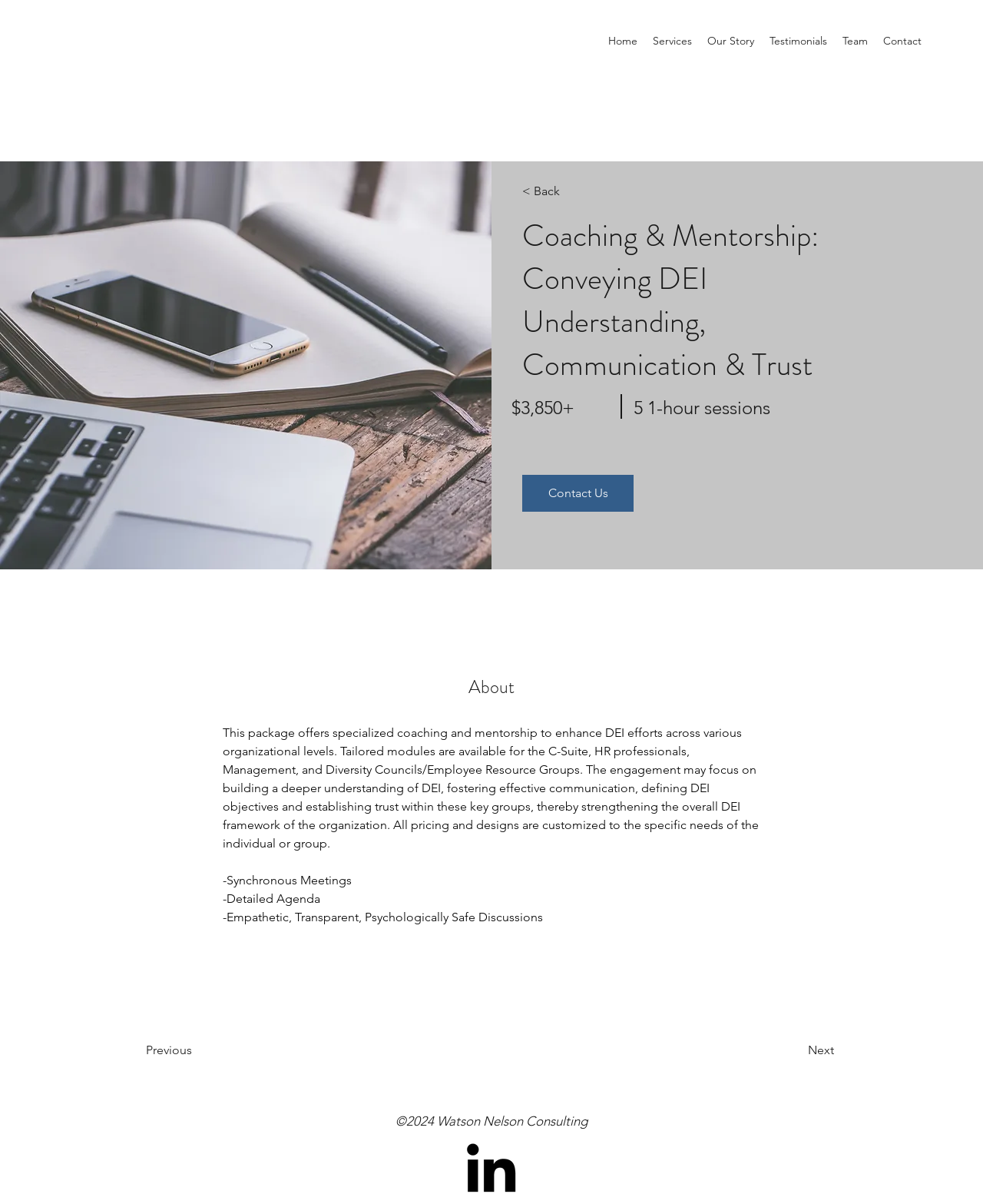Bounding box coordinates must be specified in the format (top-left x, top-left y, bottom-right x, bottom-right y). All values should be floating point numbers between 0 and 1. What are the bounding box coordinates of the UI element described as: Next

[0.763, 0.861, 0.848, 0.884]